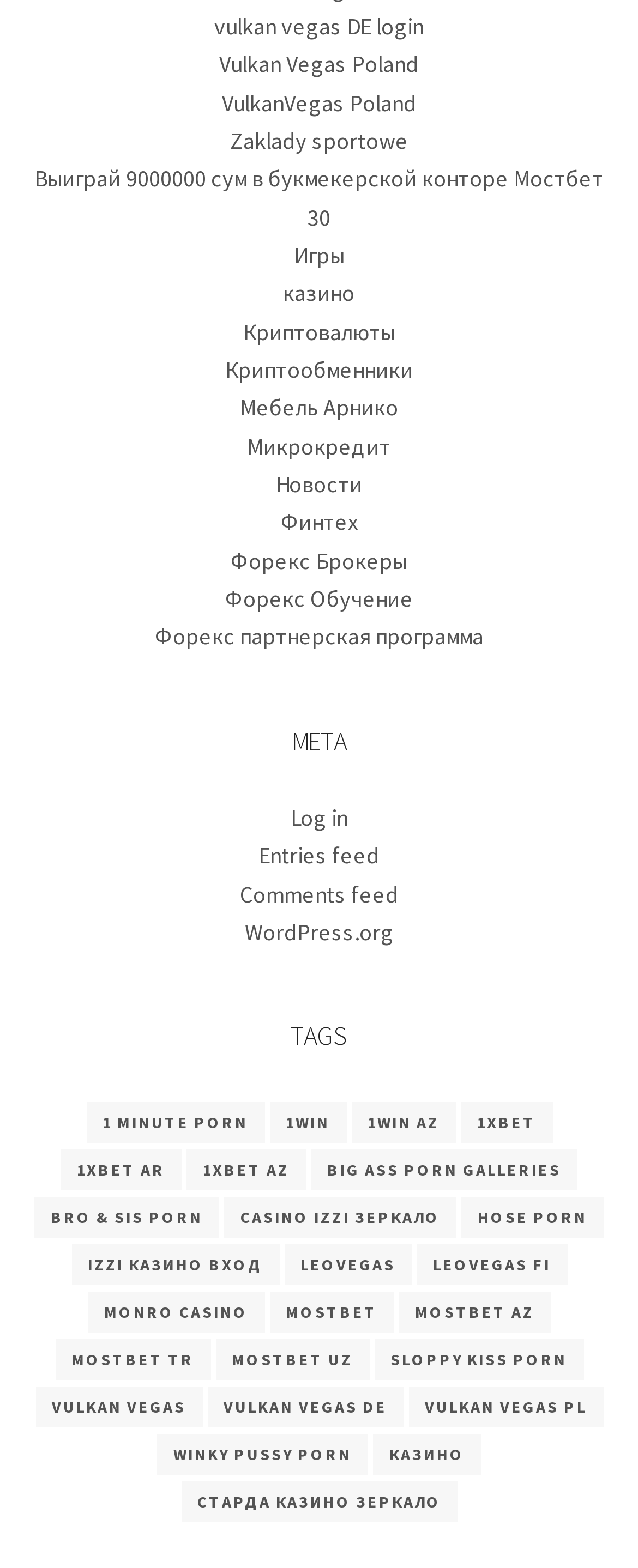Bounding box coordinates should be provided in the format (top-left x, top-left y, bottom-right x, bottom-right y) with all values between 0 and 1. Identify the bounding box for this UI element: Mike Soubirous

None